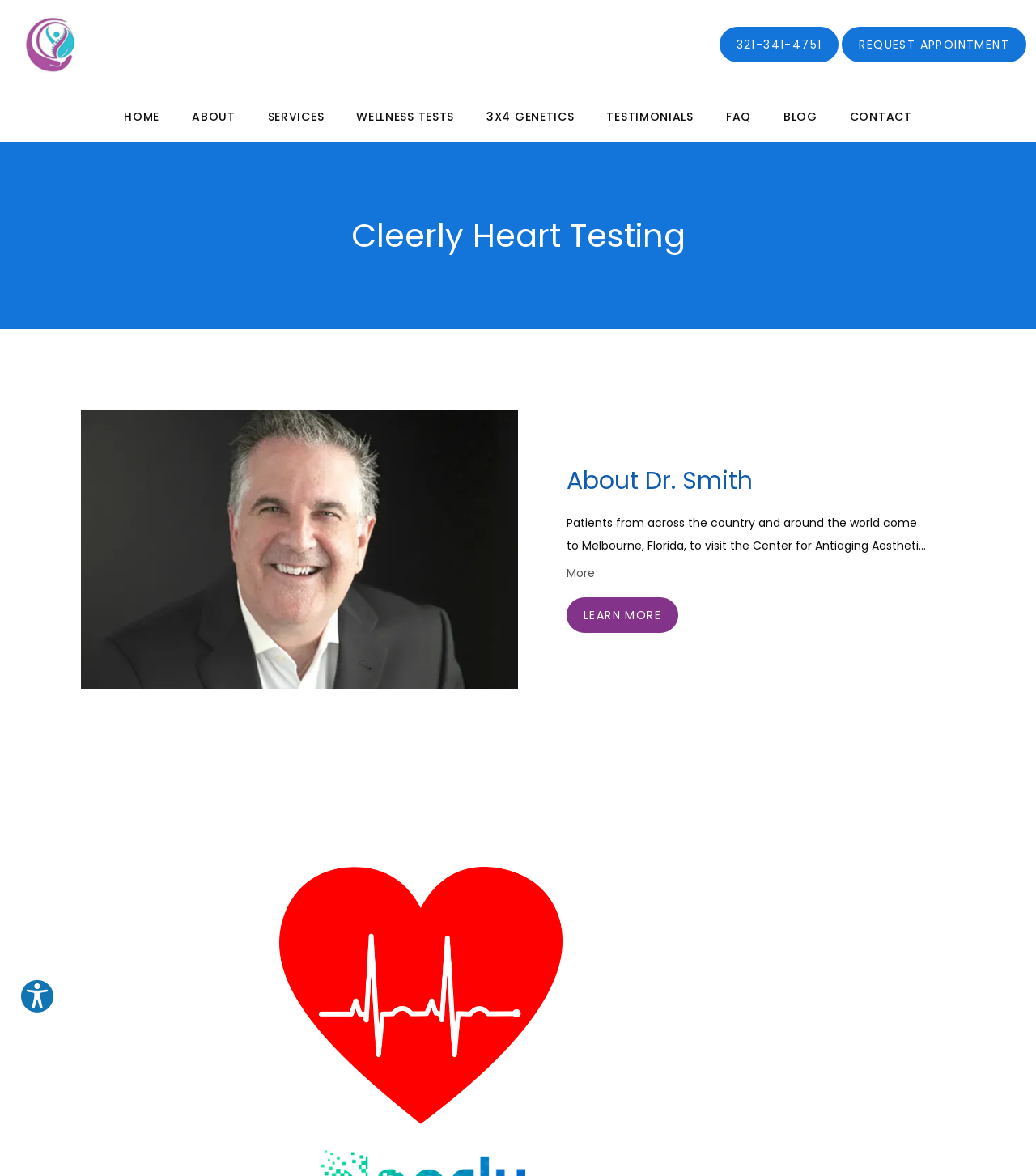What is the purpose of the center?
Please respond to the question with a detailed and informative answer.

I found the answer by reading the text in the article section, which mentions that the center offers extensive testing services to help patients detect health issues, prevent chronic disease, and maximize quality of life.